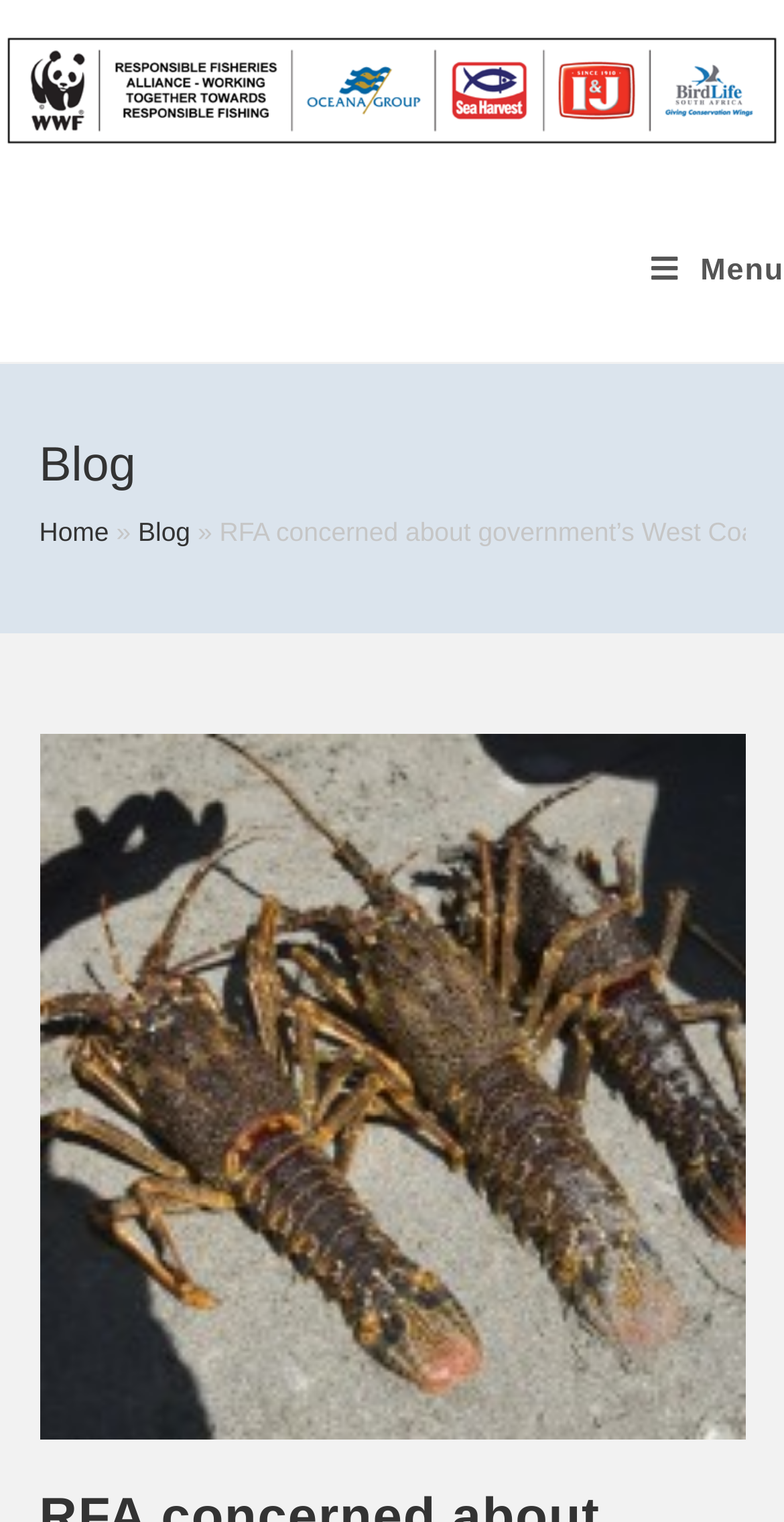Present a detailed account of what is displayed on the webpage.

The webpage is about the Responsible Fisheries Alliance (RFA) and its concerns regarding the government's West Coast Rock Lobster decision. At the top of the page, there is a logo of the RFA, which is an image, and a link to the organization's homepage. 

Below the logo, there is a horizontal menu with three items: "Home", a separator, and "Blog". The "Blog" item is highlighted, indicating that the current page is a blog post. 

The main content of the page is an article, which is represented by a large image that spans almost the entire width of the page. The image likely contains a relevant picture or graphic related to the article's topic. 

In the top-right corner, there is a "Mobile Menu" link, which suggests that the page has a responsive design and can be easily accessed on mobile devices.